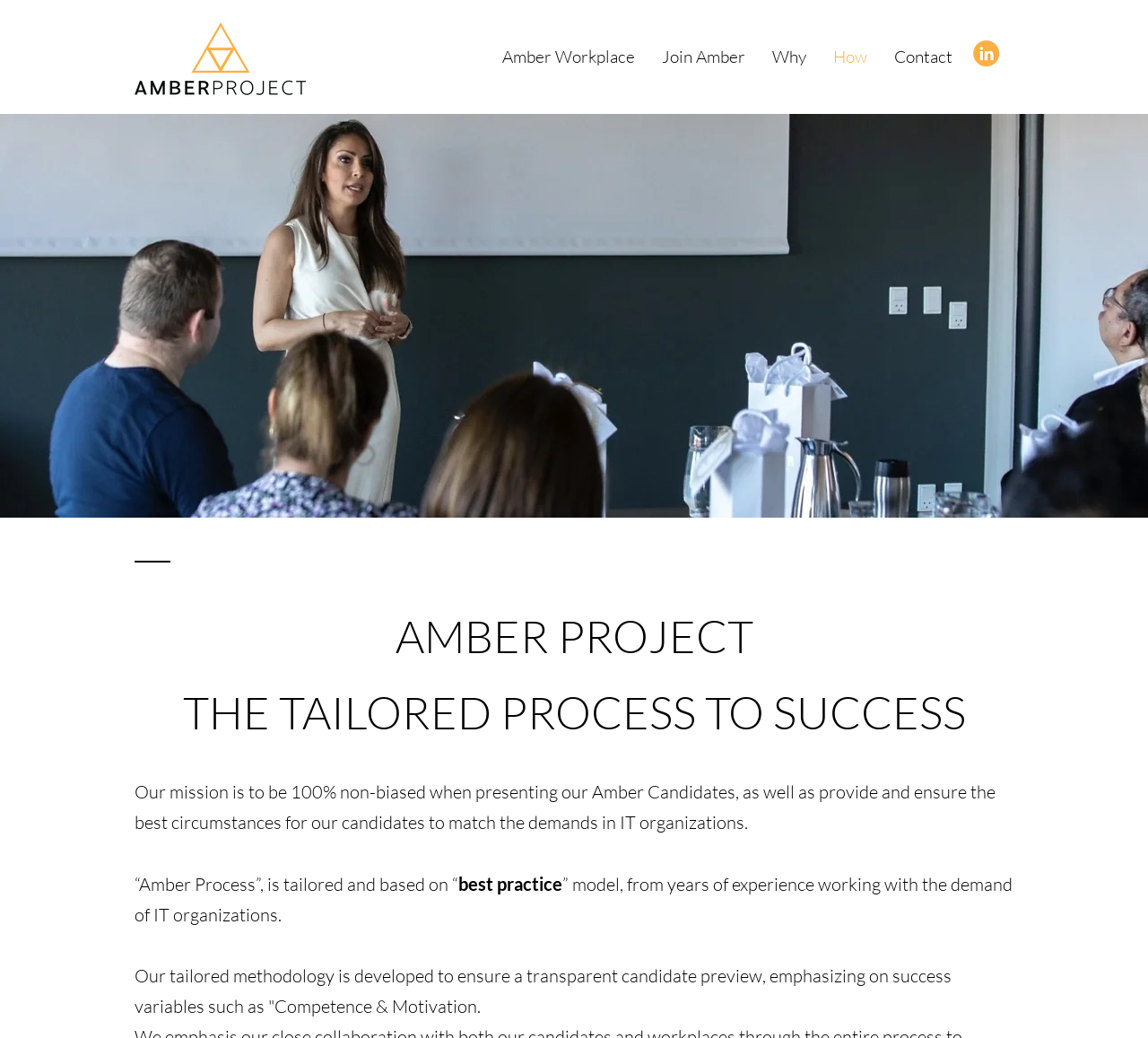What is the basis of the Amber Process?
Could you please answer the question thoroughly and with as much detail as possible?

The basis of the Amber Process can be found in the static text elements '“Amber Process”, is tailored and based on “' and 'best practice' located at [0.117, 0.841, 0.399, 0.863] and [0.399, 0.841, 0.49, 0.862] respectively.